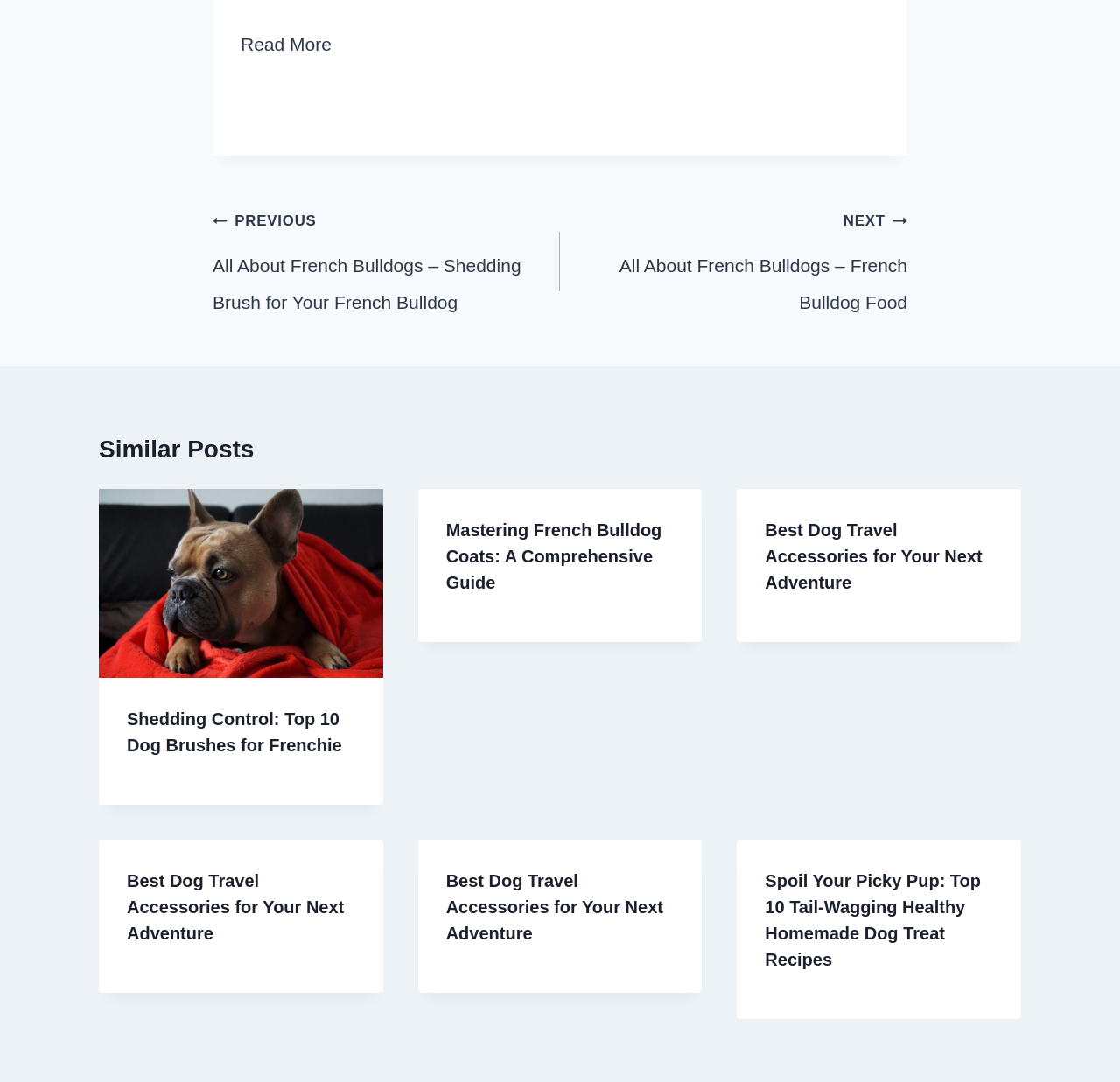What is the purpose of the 'NEXT' and 'PREVIOUS' links?
We need a detailed and meticulous answer to the question.

The 'NEXT' and 'PREVIOUS' links are used for post navigation, allowing users to navigate to the next or previous post. This can be inferred from the context of the links being placed under the 'Post navigation' heading and their positions on the page.